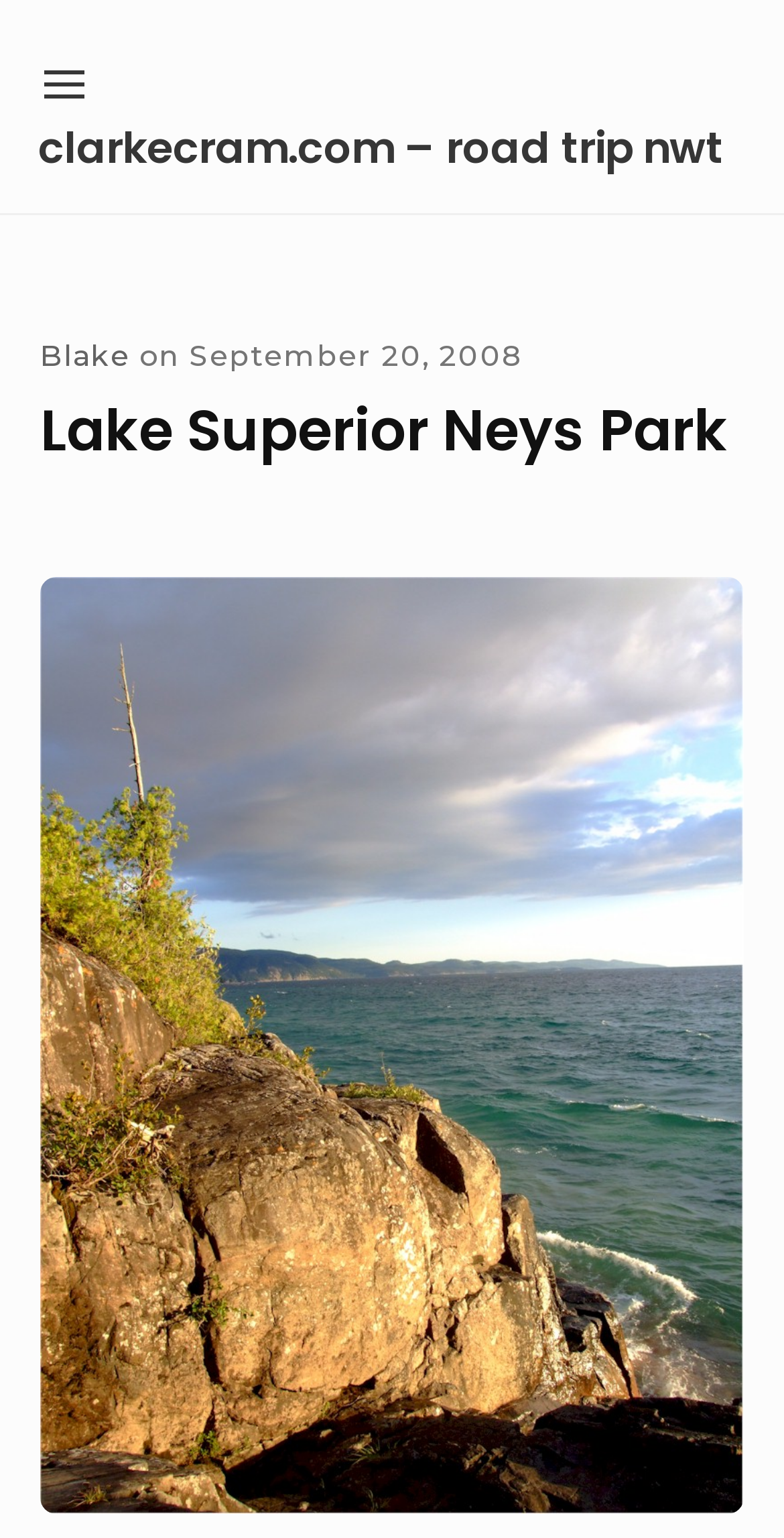Locate the UI element described by Mobility & Transportation and provide its bounding box coordinates. Use the format (top-left x, top-left y, bottom-right x, bottom-right y) with all values as floating point numbers between 0 and 1.

None